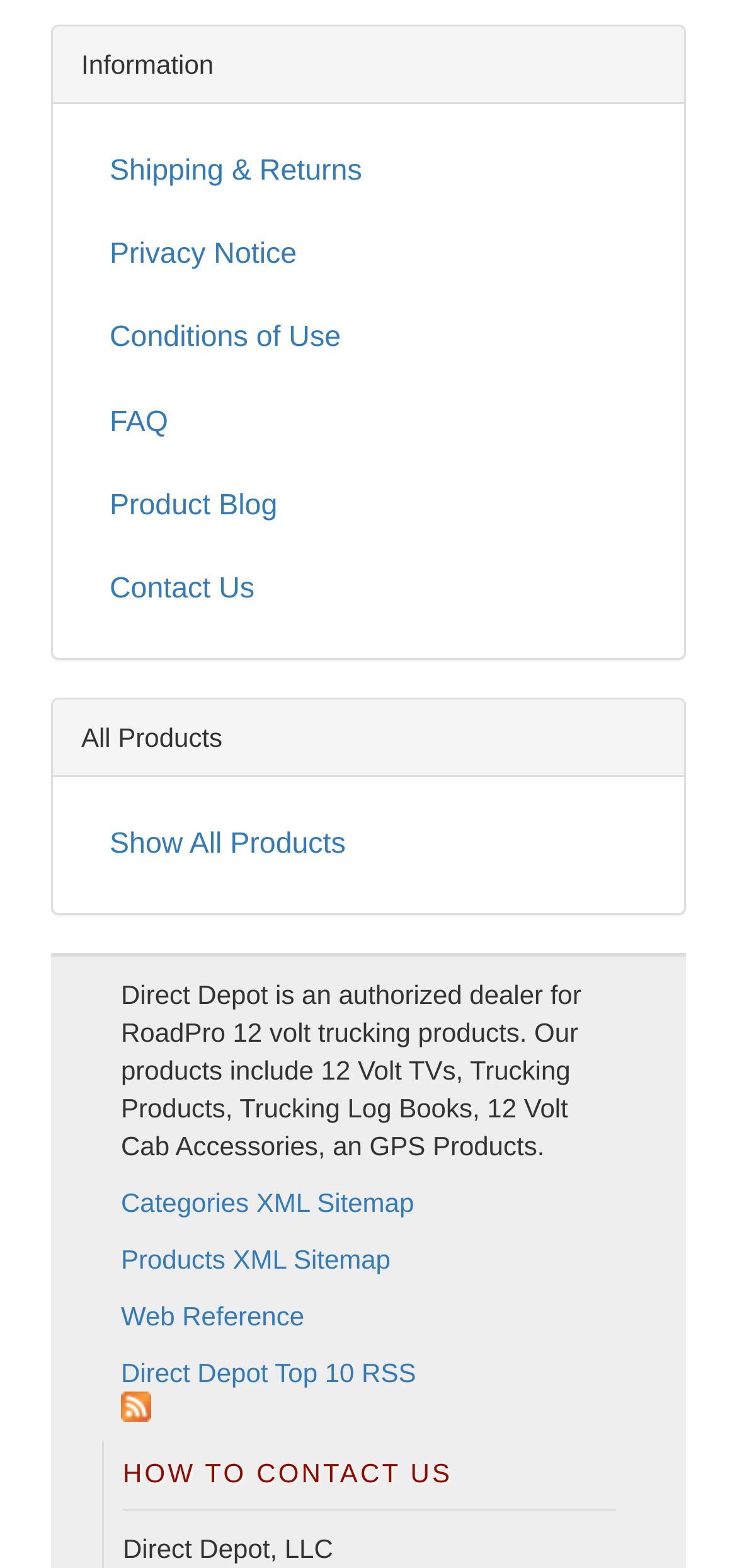Please identify the coordinates of the bounding box that should be clicked to fulfill this instruction: "Click on Shipping & Returns".

[0.11, 0.085, 0.89, 0.135]